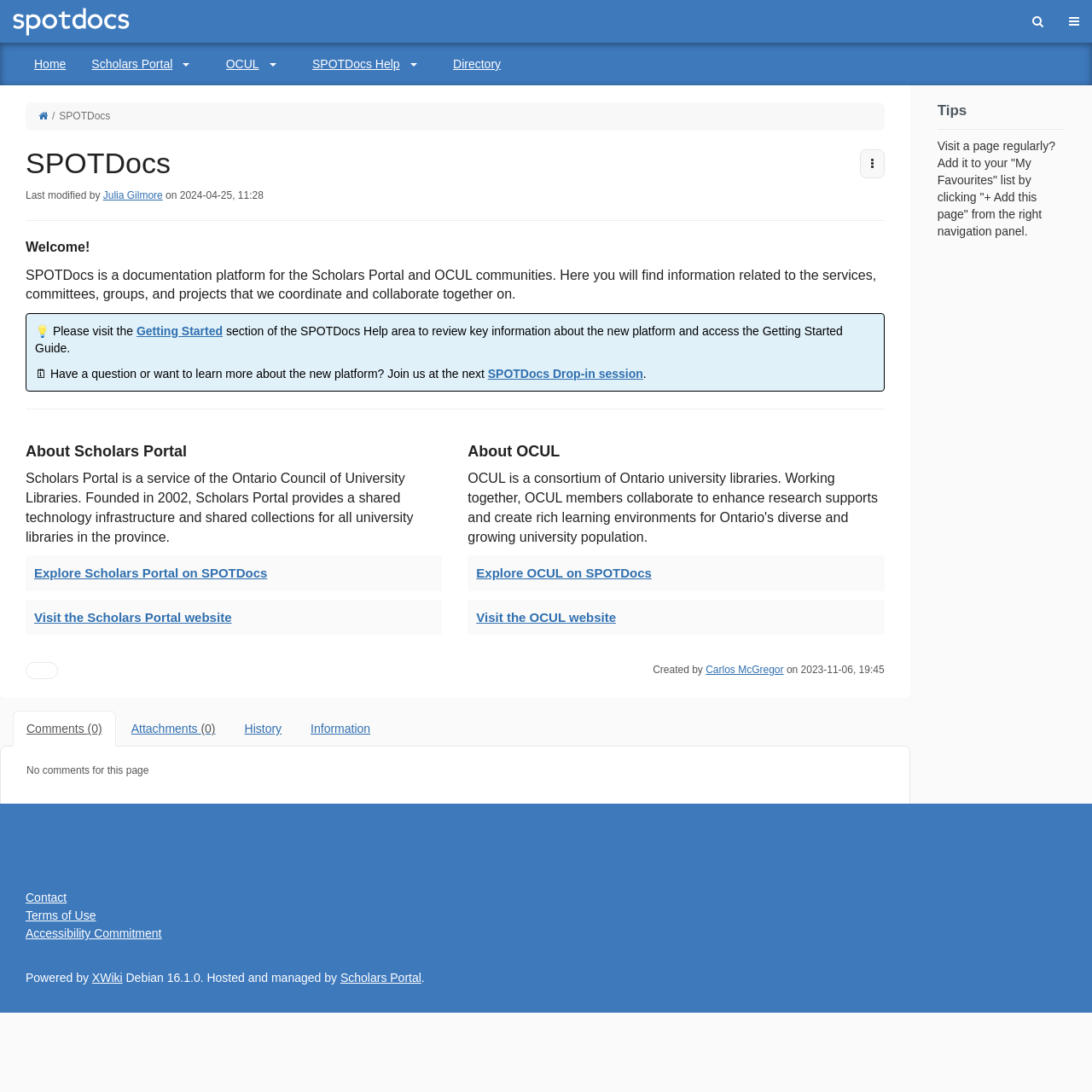Determine the bounding box coordinates of the UI element described by: "Carlos McGregor".

[0.646, 0.608, 0.718, 0.619]